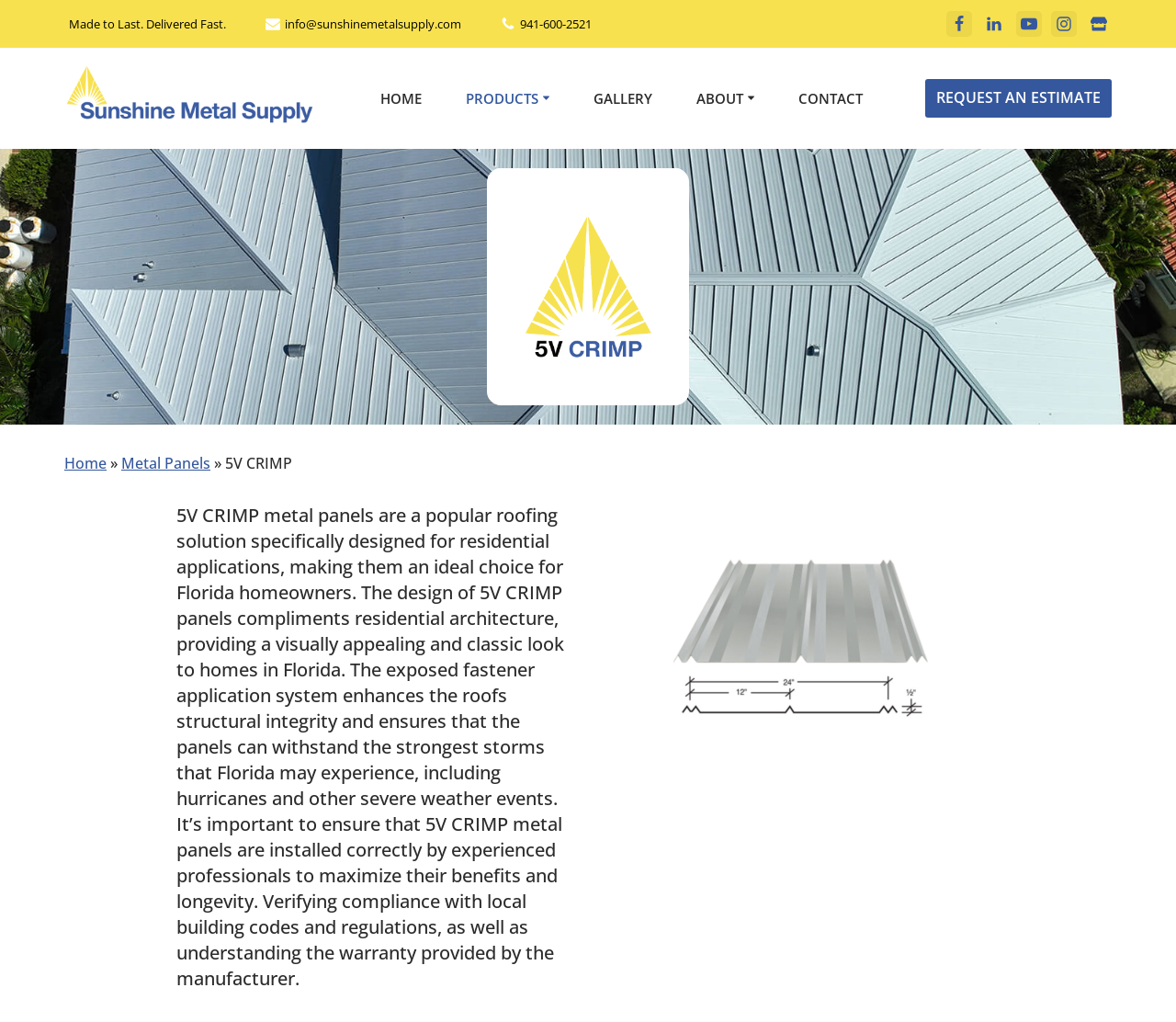Predict the bounding box of the UI element that fits this description: "REQUEST AN ESTIMATE".

[0.787, 0.077, 0.945, 0.115]